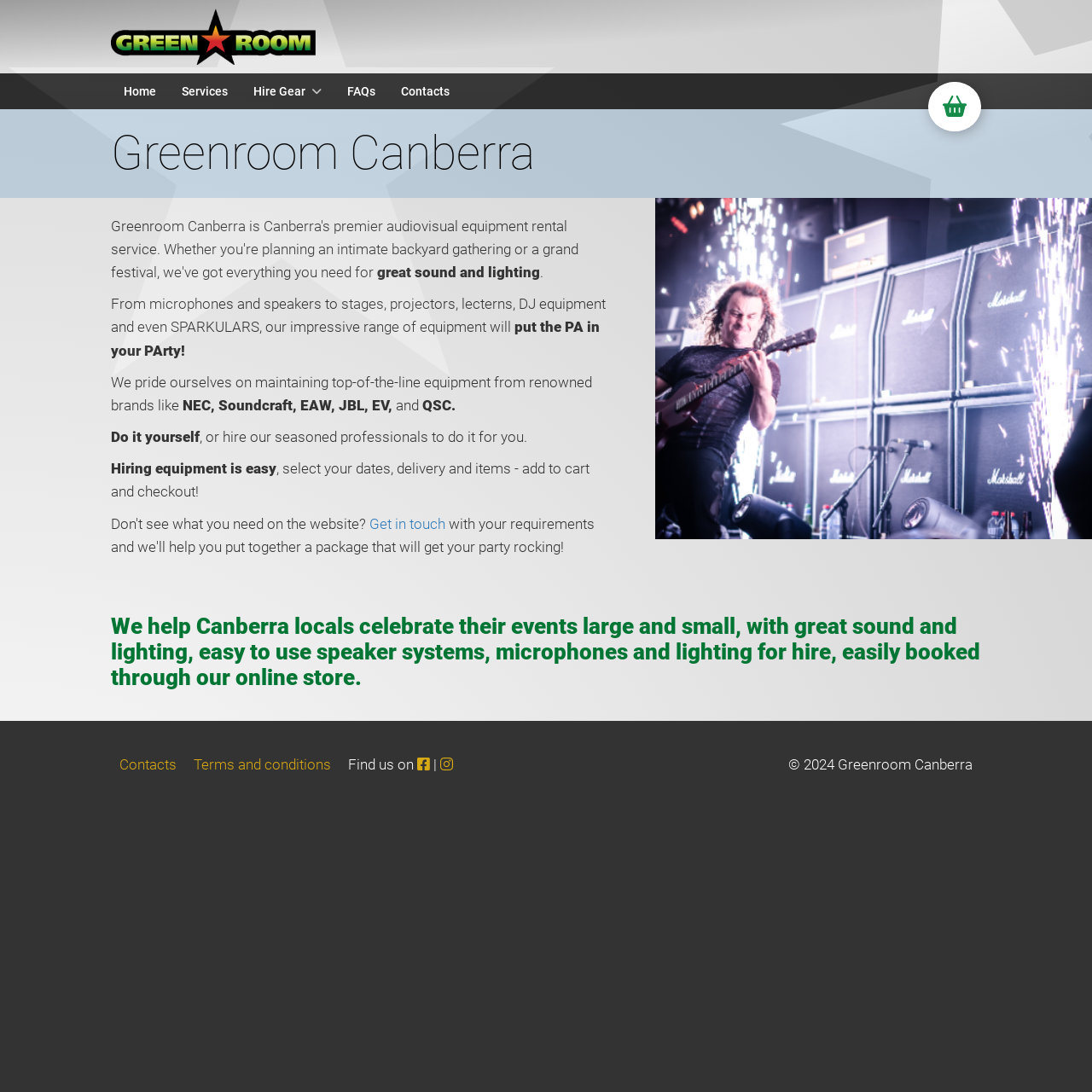What type of equipment does Greenroom Canberra offer for hire?
Using the image, give a concise answer in the form of a single word or short phrase.

Sound and lighting equipment